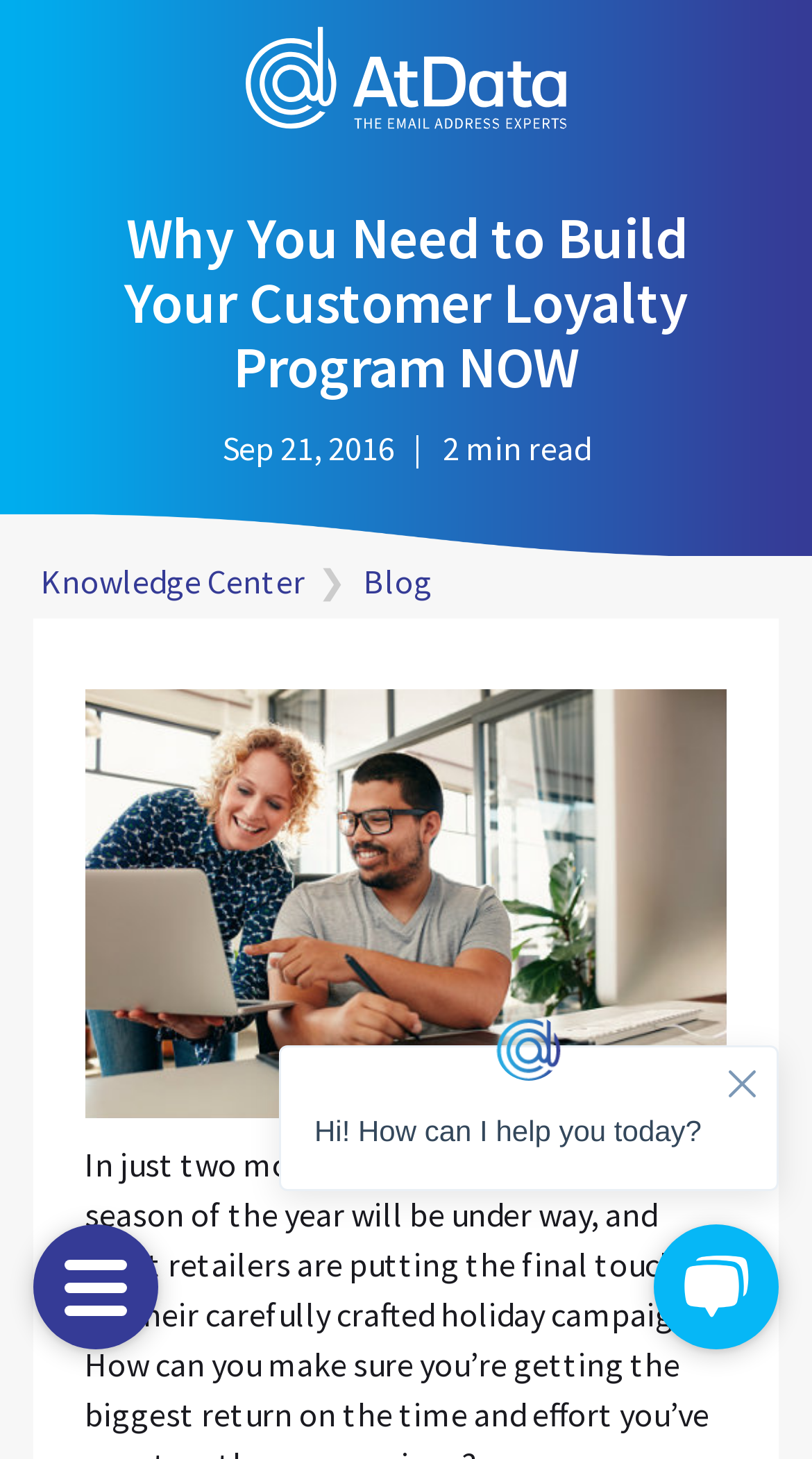What is the position of the chat widget?
Answer the question in a detailed and comprehensive manner.

The chat widget is located at the bottom right corner of the webpage, with a bounding box coordinate of [0.303, 0.659, 1.0, 0.948].